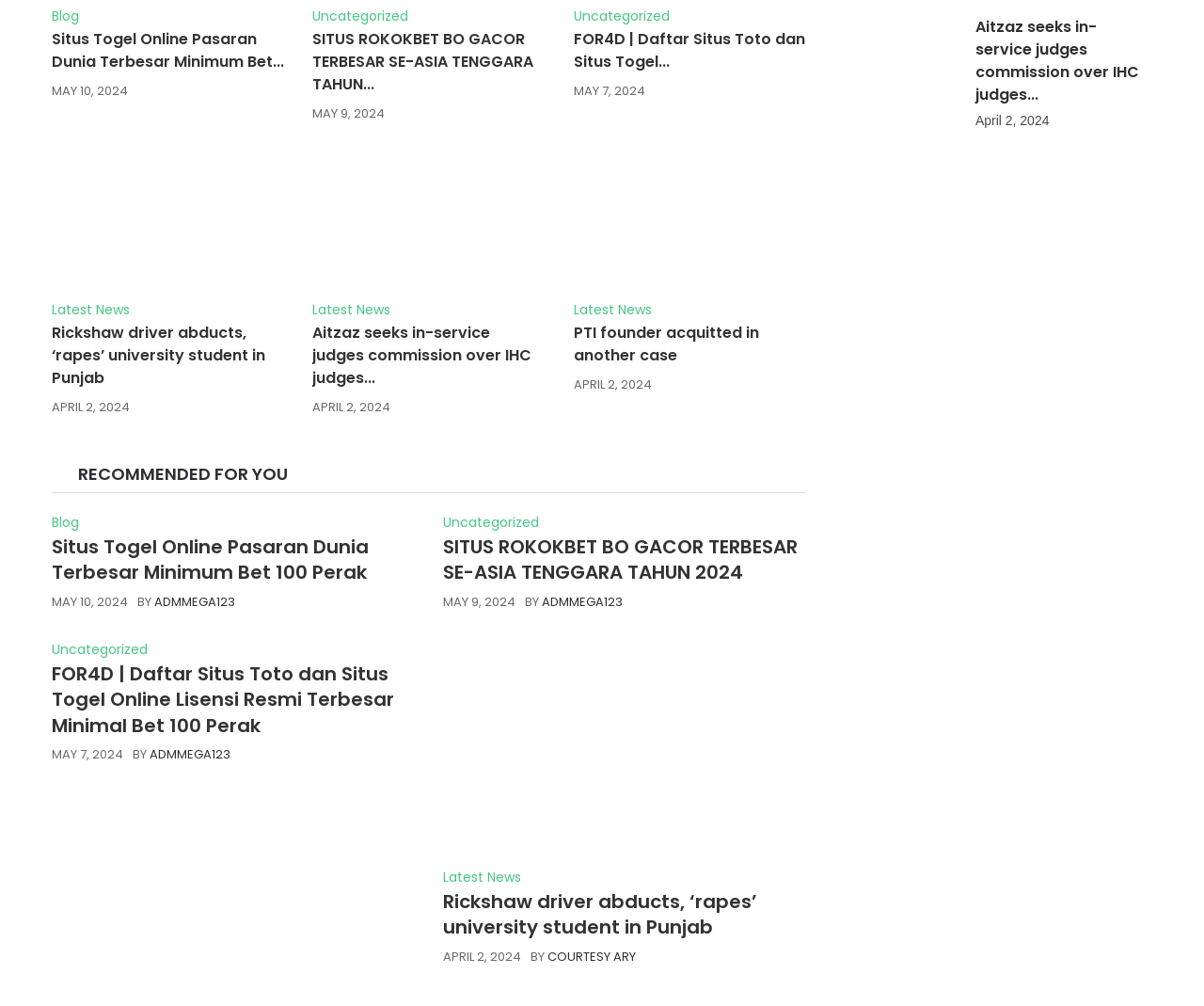From the screenshot, find the bounding box of the UI element matching this description: "Latest News". Supply the bounding box coordinates in the form [left, top, right, bottom], each a float between 0 and 1.

[0.368, 0.862, 0.433, 0.881]